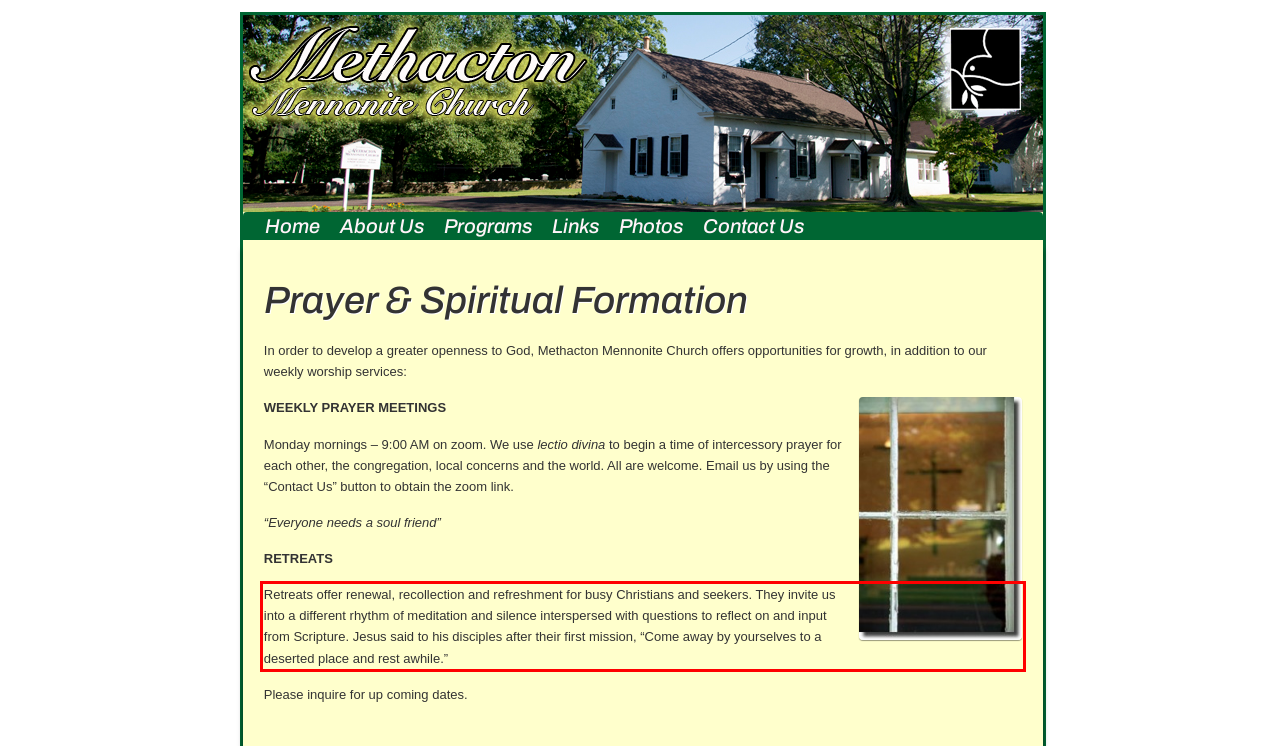Analyze the screenshot of the webpage and extract the text from the UI element that is inside the red bounding box.

Retreats offer renewal, recollection and refreshment for busy Christians and seekers. They invite us into a different rhythm of meditation and silence interspersed with questions to reflect on and input from Scripture. Jesus said to his disciples after their first mission, “Come away by yourselves to a deserted place and rest awhile.”